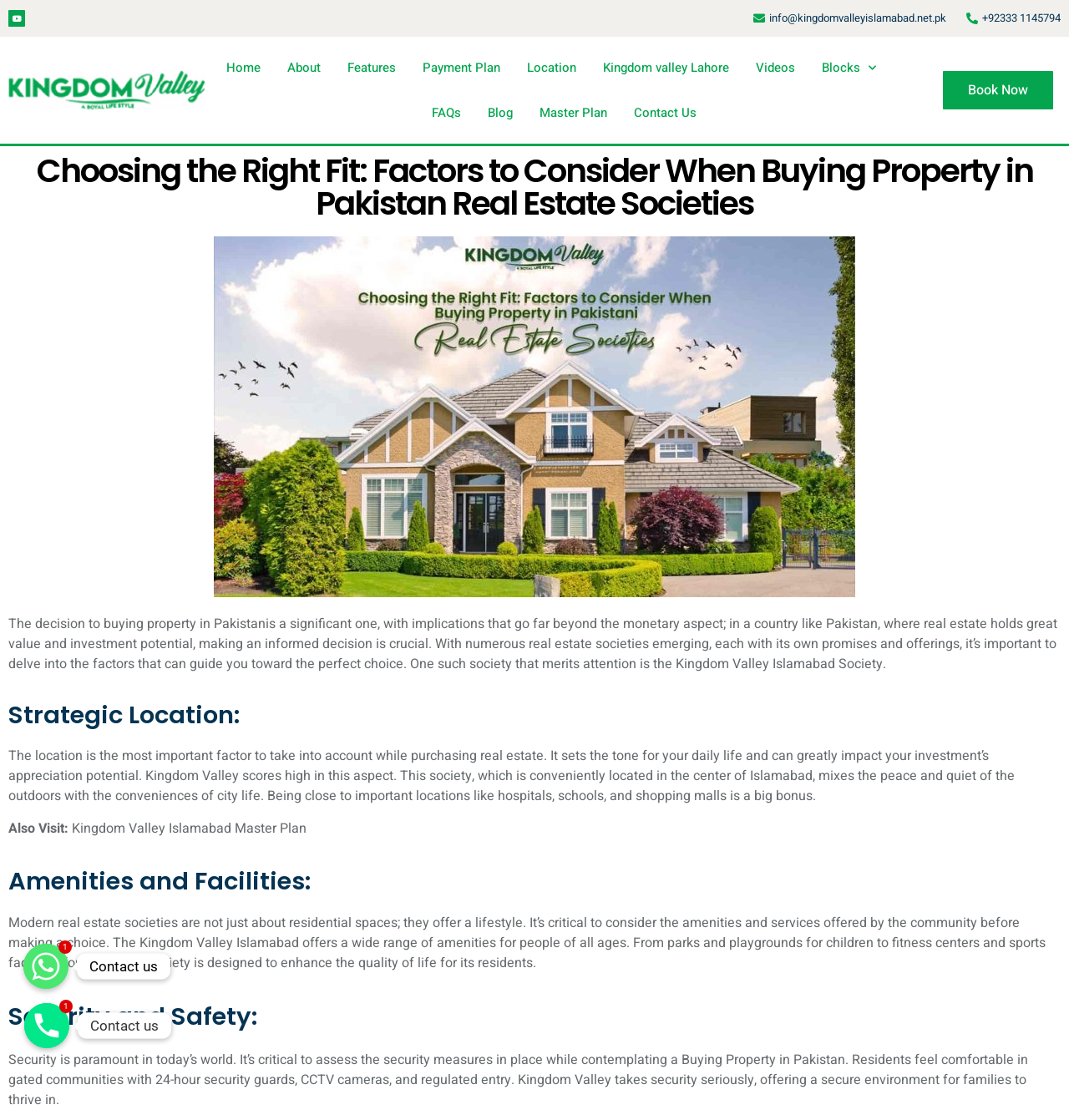What is the importance of security in a real estate society?
Give a detailed explanation using the information visible in the image.

The importance of security in a real estate society can be inferred from the text under the heading 'Security and Safety:', which states that security is paramount in today's world and that residents feel comfortable in gated communities with 24-hour security guards, CCTV cameras, and regulated entry.